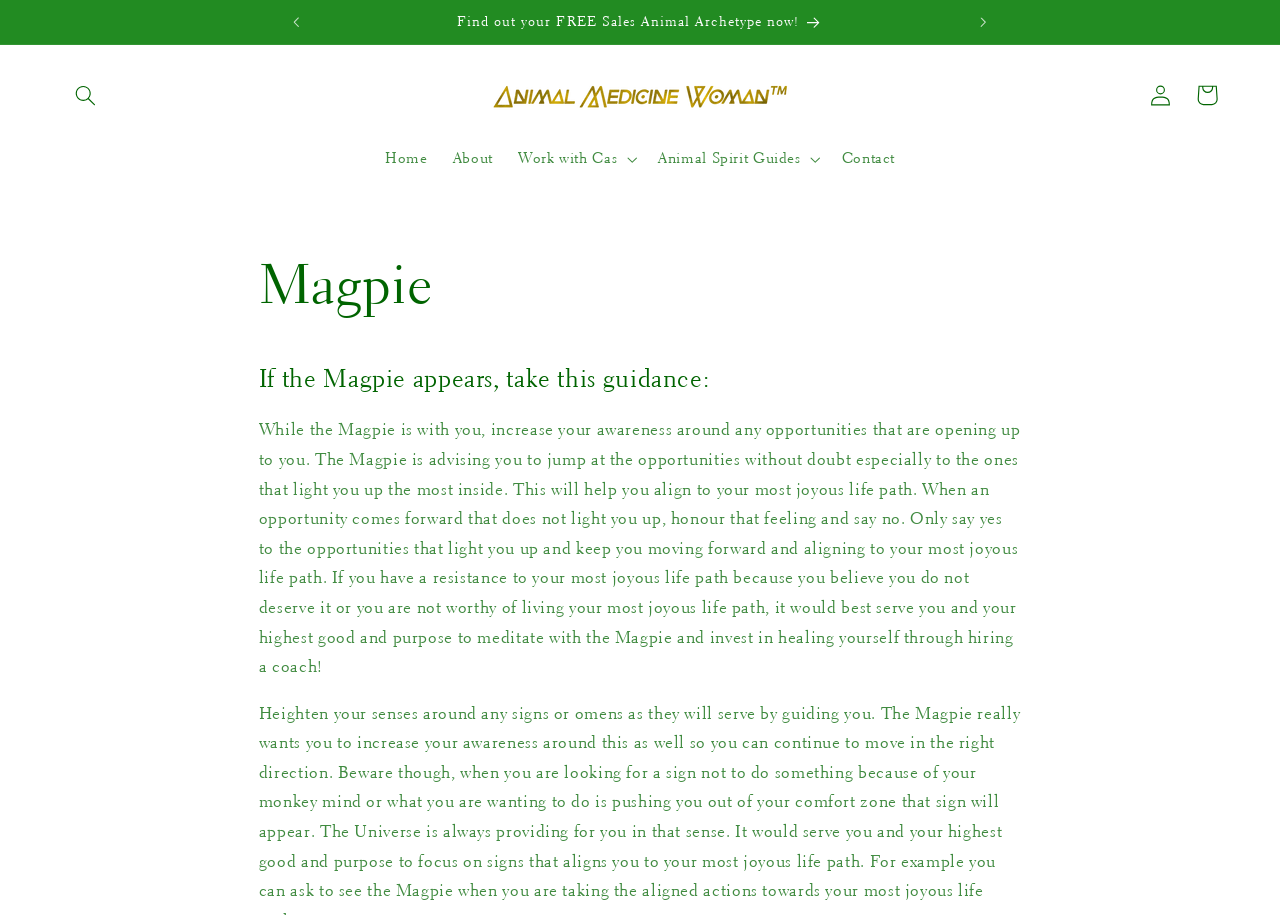Pinpoint the bounding box coordinates of the clickable element to carry out the following instruction: "Go to the 'Home' page."

[0.291, 0.149, 0.344, 0.198]